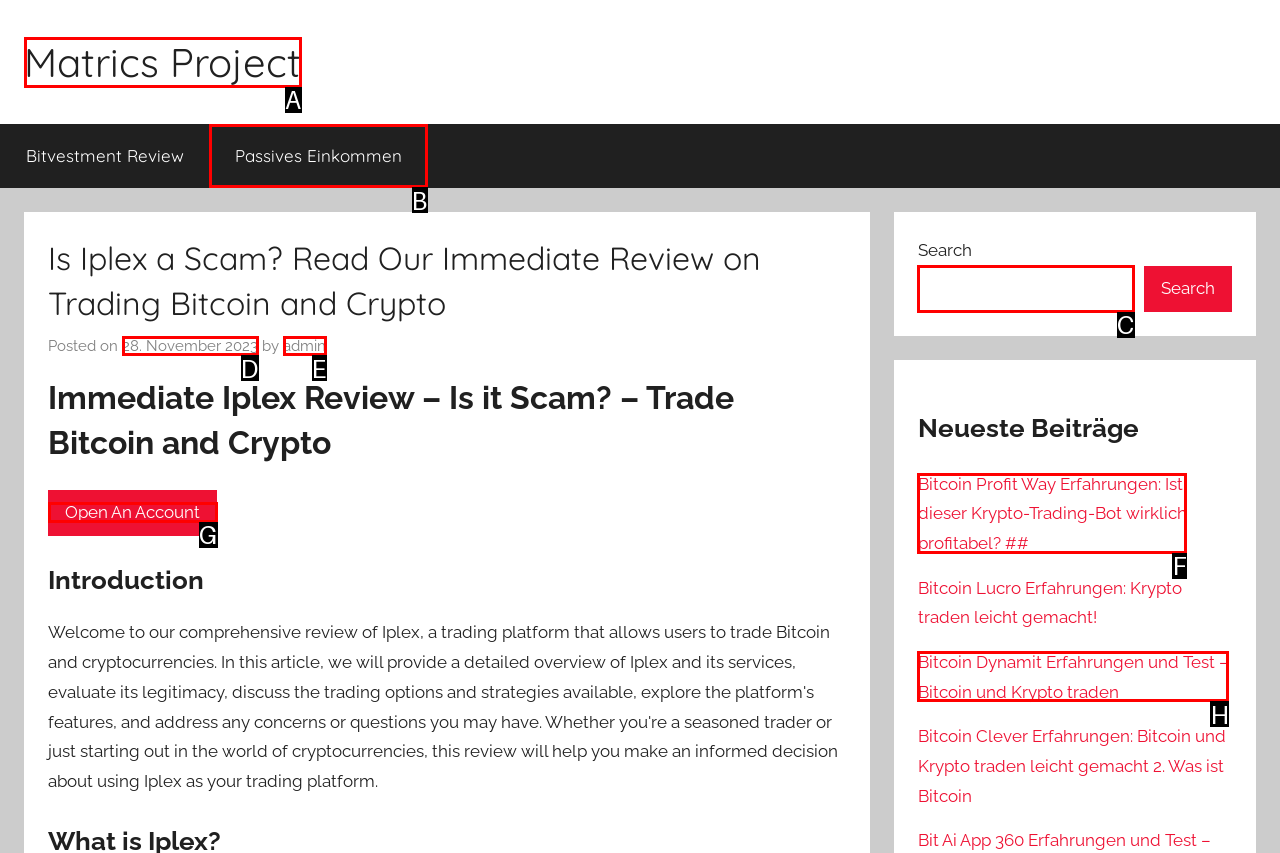Select the UI element that should be clicked to execute the following task: Search for something
Provide the letter of the correct choice from the given options.

C